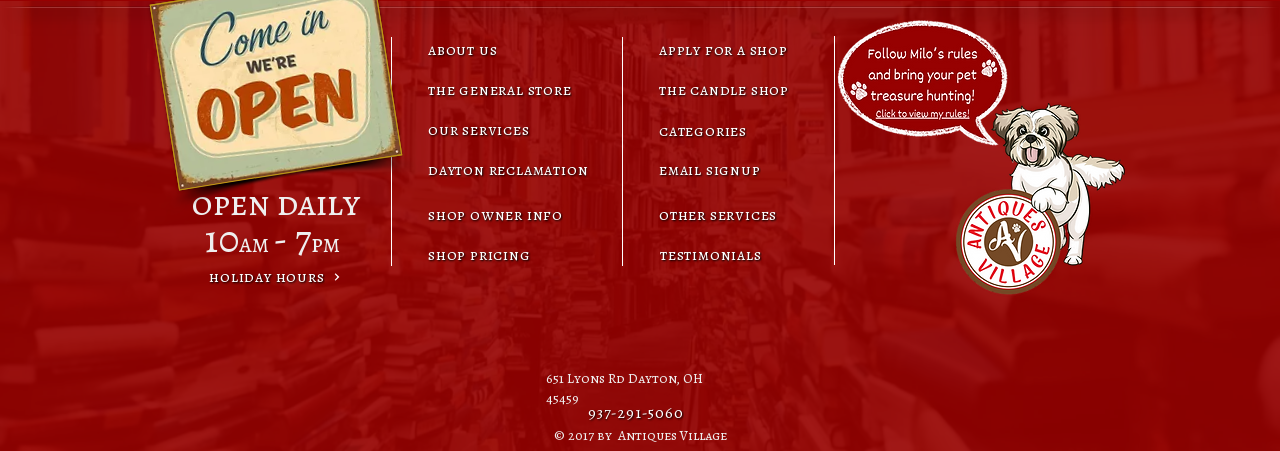Specify the bounding box coordinates of the area to click in order to execute this command: 'check holiday hours'. The coordinates should consist of four float numbers ranging from 0 to 1, and should be formatted as [left, top, right, bottom].

[0.16, 0.571, 0.27, 0.659]